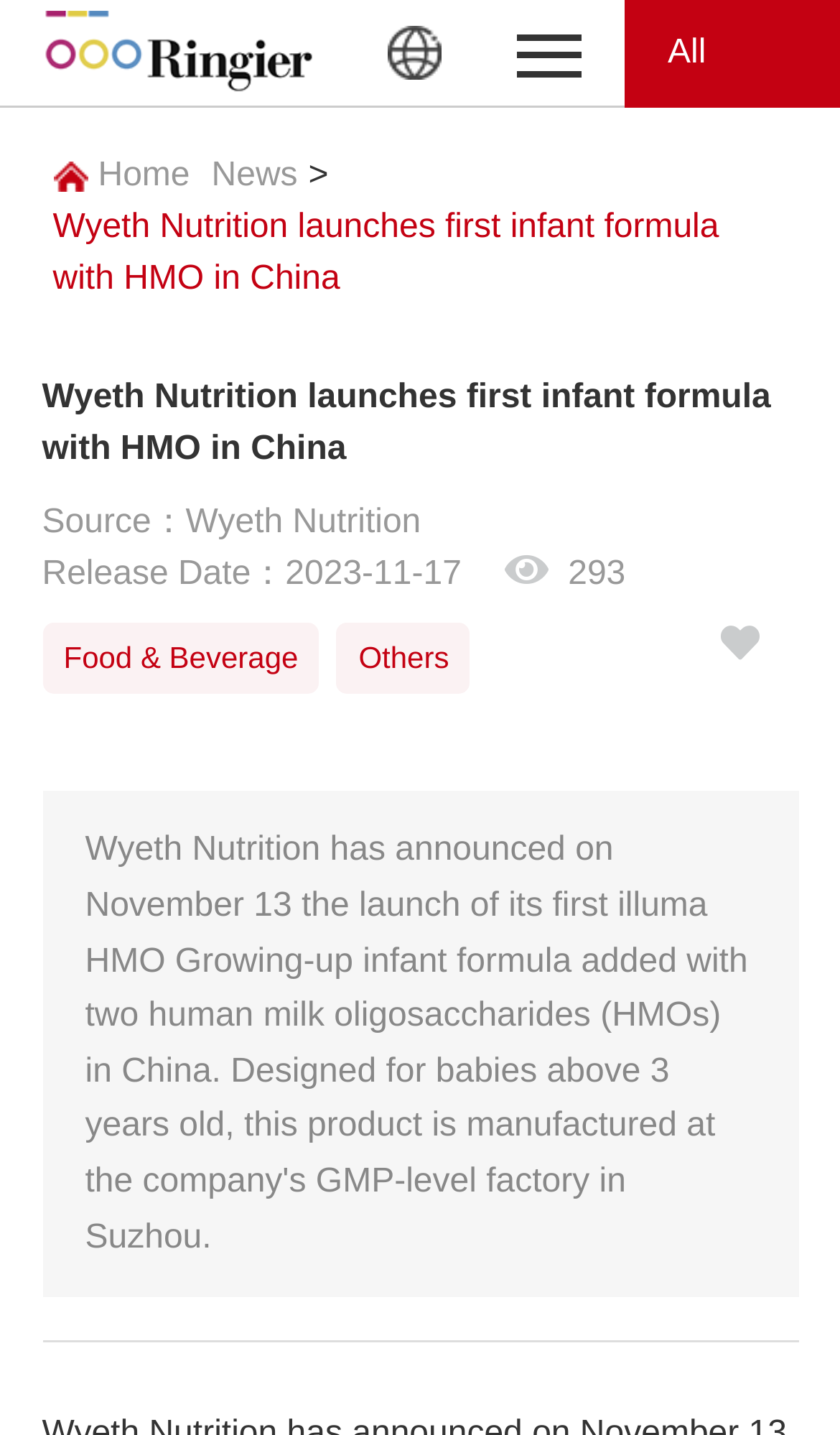Answer the question with a single word or phrase: 
What is the name of the company that launched an infant formula with HMO in China?

Wyeth Nutrition